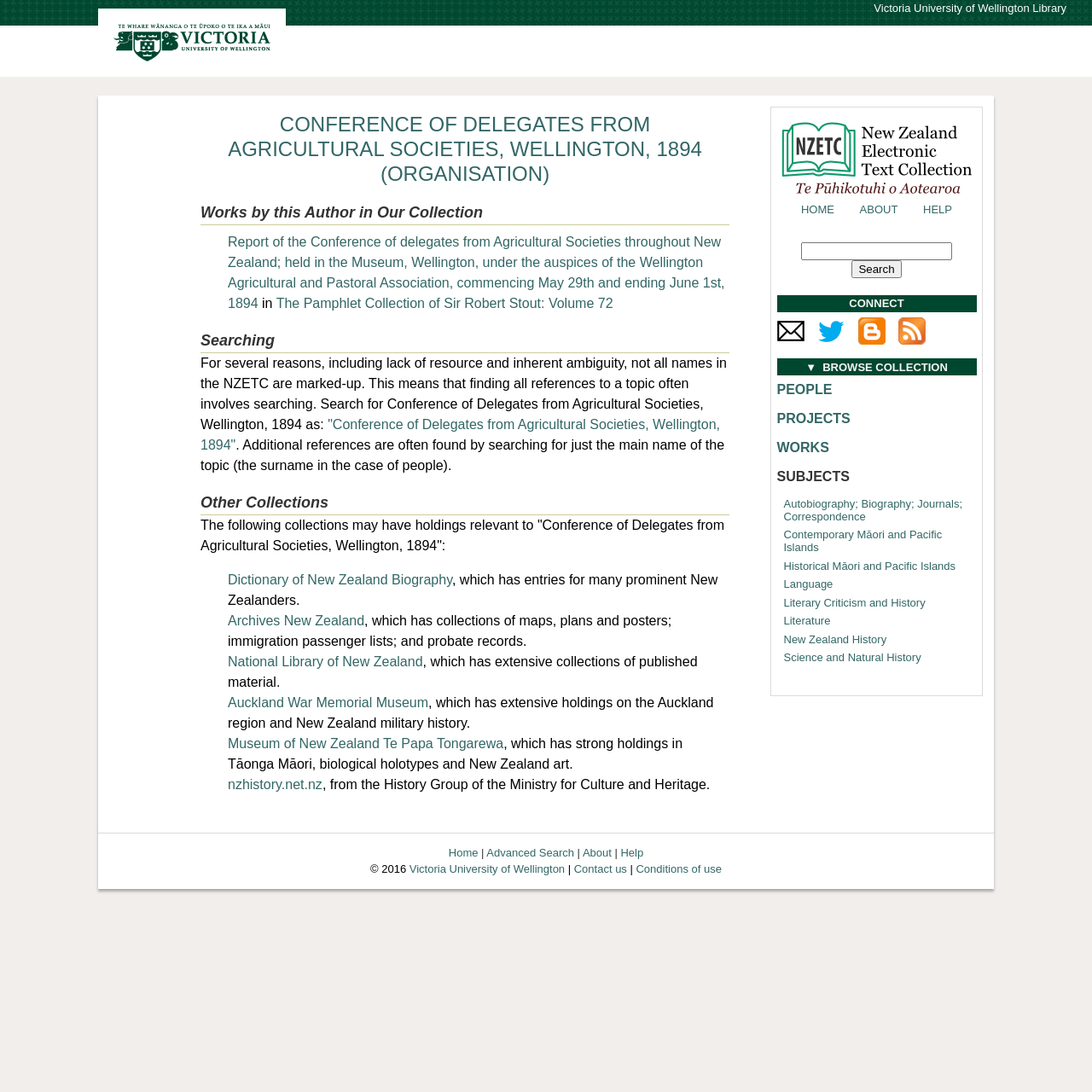Detail the various sections and features of the webpage.

This webpage is about the "Conference of Delegates from Agricultural Societies, Wellington, 1894" and is part of the New Zealand Electronic Text Collection (NZETC). At the top of the page, there is a logo of Victoria University of Wellington, which is linked to the university's website. Next to the logo, there is a link to the NZETC homepage.

Below the logo, there is a navigation menu with links to "HOME", "ABOUT", and "HELP". On the right side of the navigation menu, there is a search box with a "Search" button.

The main content of the page is divided into several sections. The first section is about the conference, with a heading "CONFERENCE OF DELEGATES FROM AGRICULTURAL SOCIETIES, WELLINGTON, 1894 (ORGANISATION)". Below the heading, there are links to related works, including a report of the conference and a pamphlet collection.

The next section is about searching for related topics, with a heading "Searching". This section explains how to search for references to the conference and provides tips for finding relevant information.

The following section is about other collections that may have holdings relevant to the conference, with a heading "Other Collections". This section lists several institutions, including the Dictionary of New Zealand Biography, Archives New Zealand, and the National Library of New Zealand, with links to their websites.

At the bottom of the page, there is a footer section with links to the homepage, advanced search, about, and help pages. There is also a copyright notice and a link to the Victoria University of Wellington website.

Throughout the page, there are several social media links, including mail, Twitter, Blogspot, and RSS icons, which are located at the top-right corner of the page.